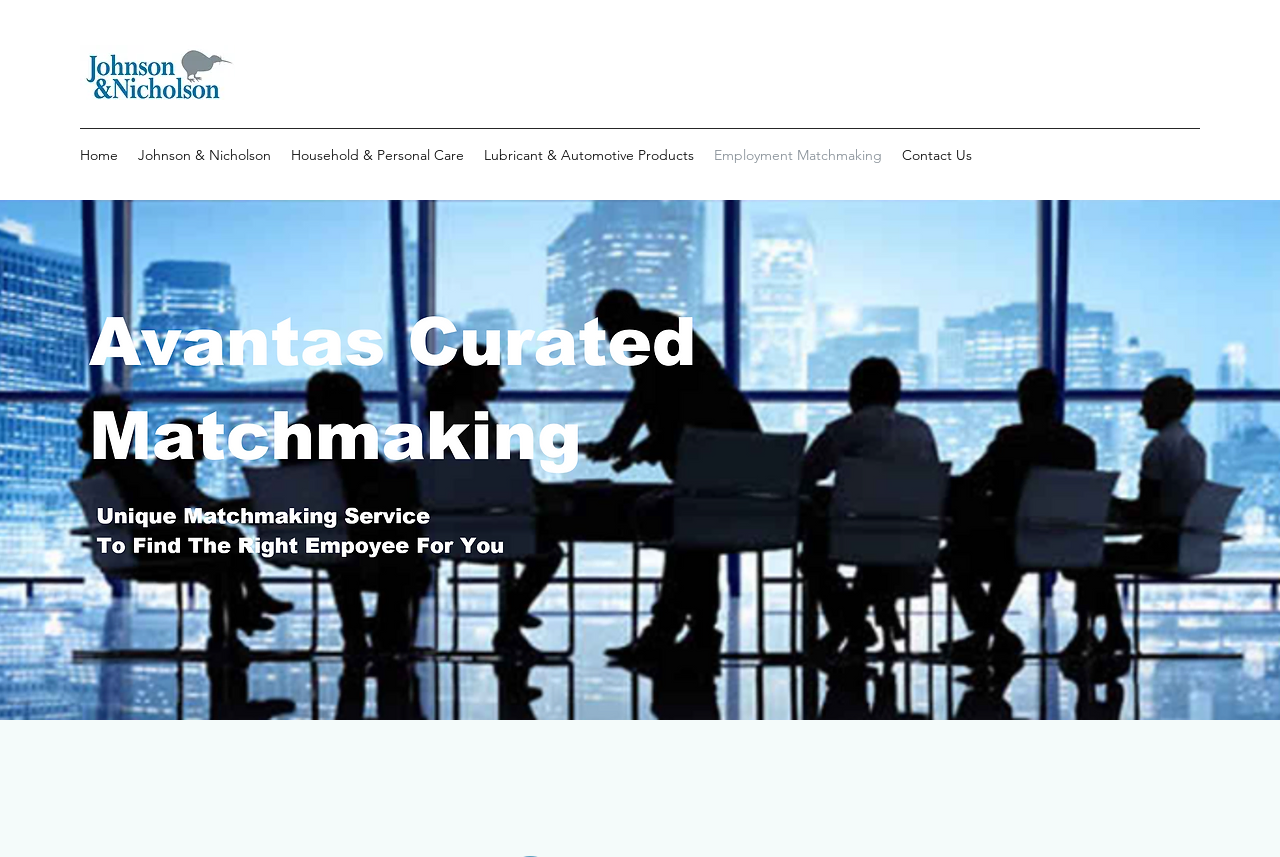Provide an in-depth description of the elements and layout of the webpage.

The webpage is about Employment Matchmaking by Johnson & Nicholson. At the top left corner, there is a WhatsApp image with a timestamp of 2021-04-08 at 10.20.06 AM. Below the image, there is a navigation menu with several links, including "Home", "Johnson & Nicholson", "Household & Personal Care", "Lubricant & Automotive Products", "Employment Matchmaking", and "Contact Us". These links are aligned horizontally and take up most of the top section of the page.

Below the navigation menu, there is a large image that spans the entire width of the page, with a description of "Employement 1.png". This image takes up a significant portion of the page.

Underneath the image, there are two regions of text. The first region is titled "Employment Matchmaking: About" and is located at the top. The second region is titled "Employment Matchmaking: Text" and is located below the first region, taking up most of the bottom section of the page.